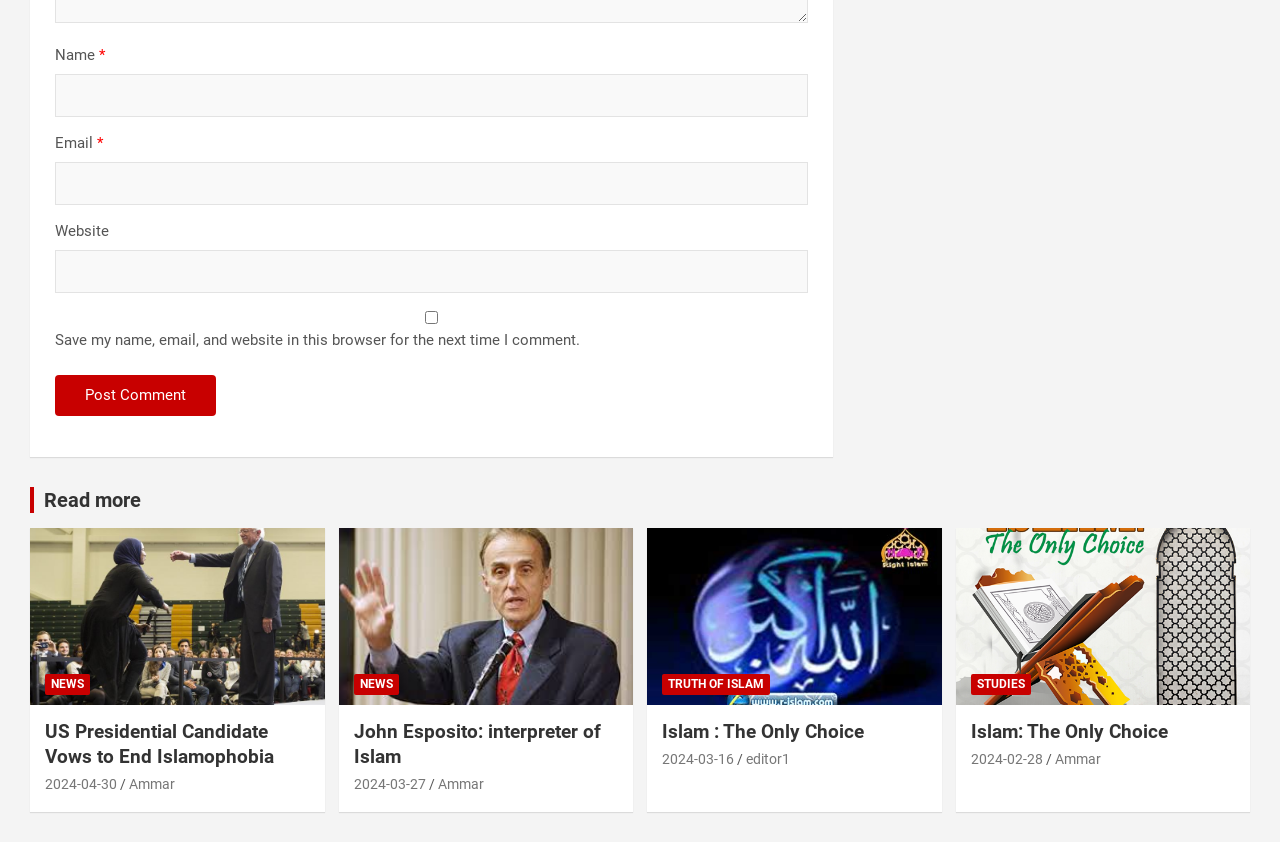Please identify the bounding box coordinates of the element I need to click to follow this instruction: "Read the latest news".

None